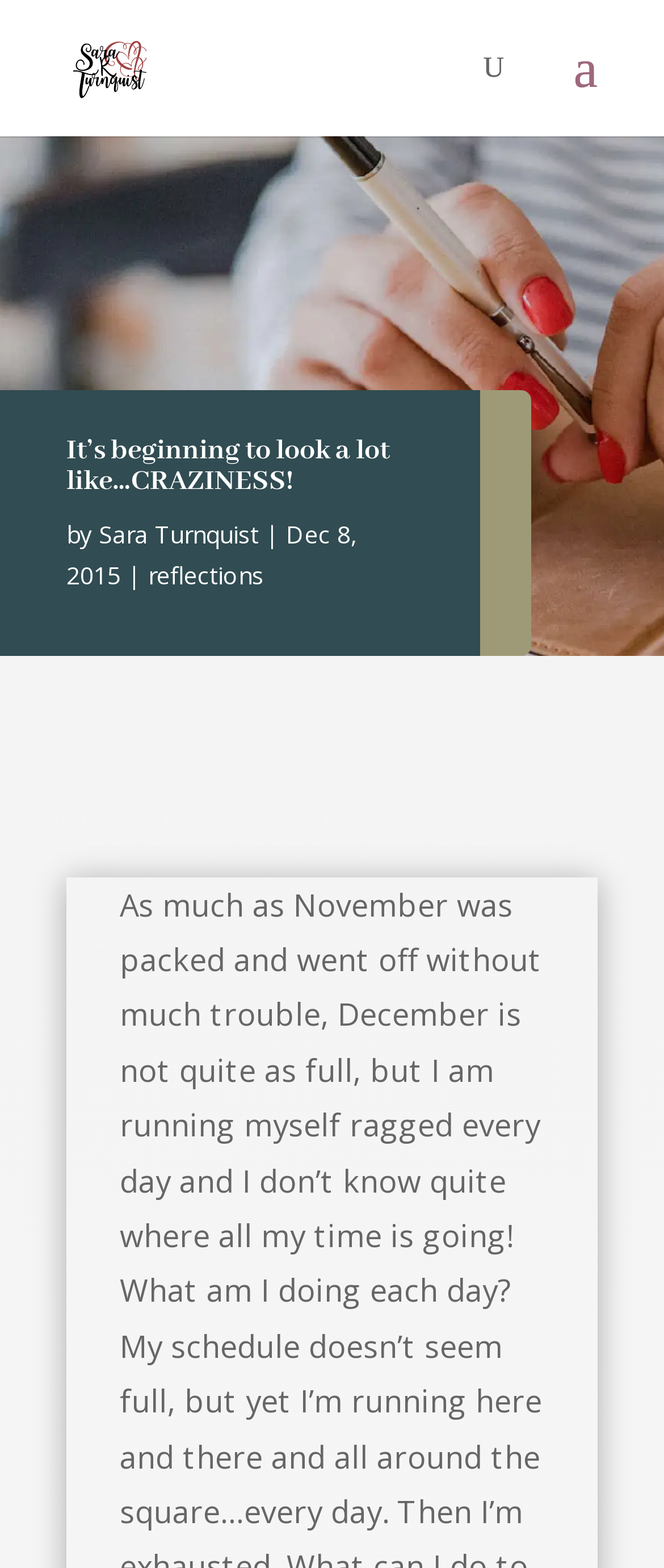Offer a meticulous description of the webpage's structure and content.

The webpage appears to be a personal blog post titled "It's beginning to look a lot like...CRAZINESS!" by Sara R. Turnquist. At the top left of the page, there is a link to the author's name, accompanied by a small image of Sara R. Turnquist. 

Below the title, there is a horizontal search bar that spans almost the entire width of the page. 

The main content of the page starts with a large heading that reads "It’s beginning to look a lot like…CRAZINESS!" which is positioned near the top center of the page. 

Underneath the heading, there is a line of text that includes the author's name, "Sara Turnquist", separated by a vertical bar from the date "Dec 8, 2015". There is also a link to "reflections" on the same line, positioned to the right of the date. 

The meta description suggests that the blog post may be about the author's busy schedule during the month of December, but the content of the post itself is not explicitly described in the accessibility tree.